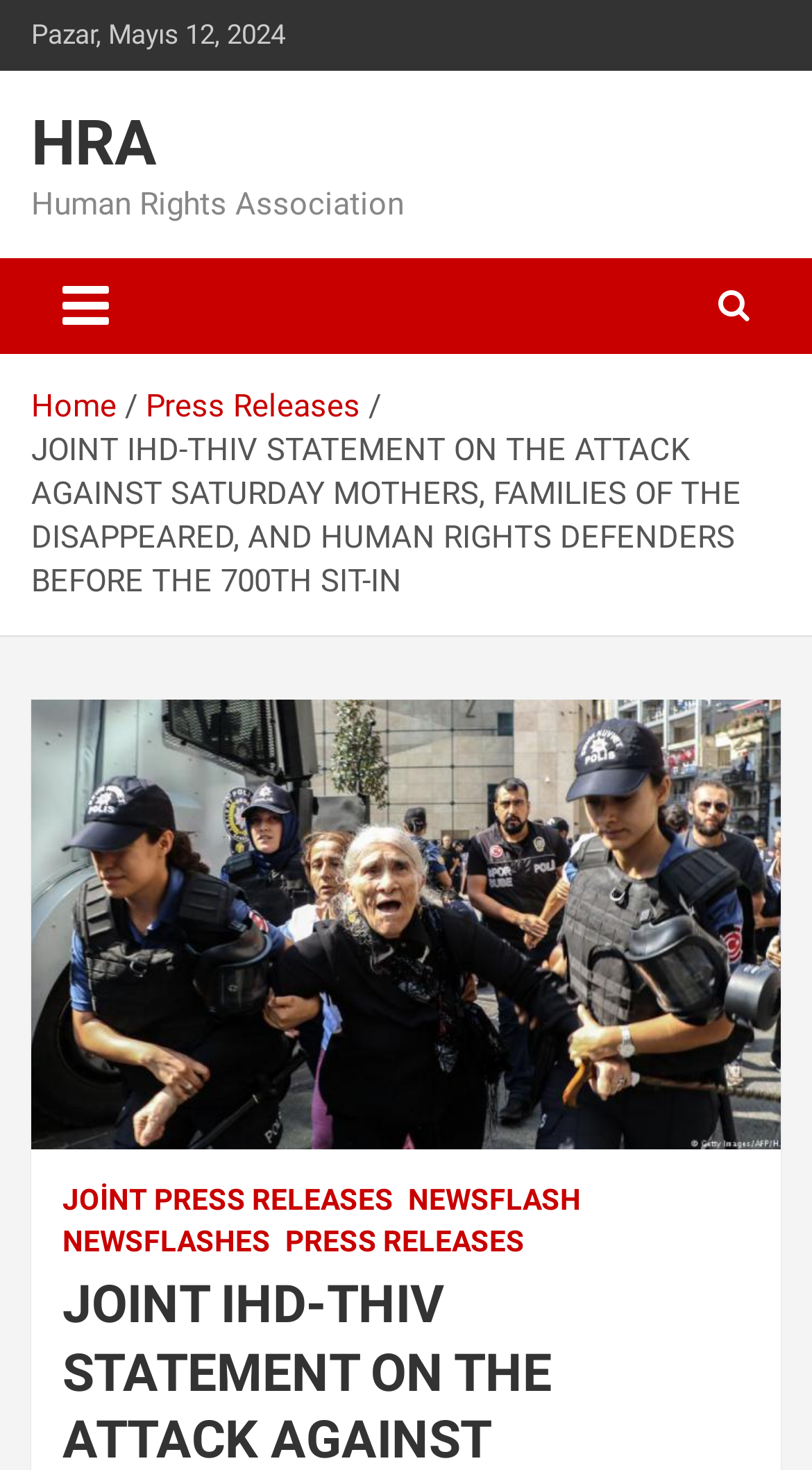Predict the bounding box coordinates of the area that should be clicked to accomplish the following instruction: "Visit 'Home'". The bounding box coordinates should consist of four float numbers between 0 and 1, i.e., [left, top, right, bottom].

[0.038, 0.264, 0.144, 0.289]